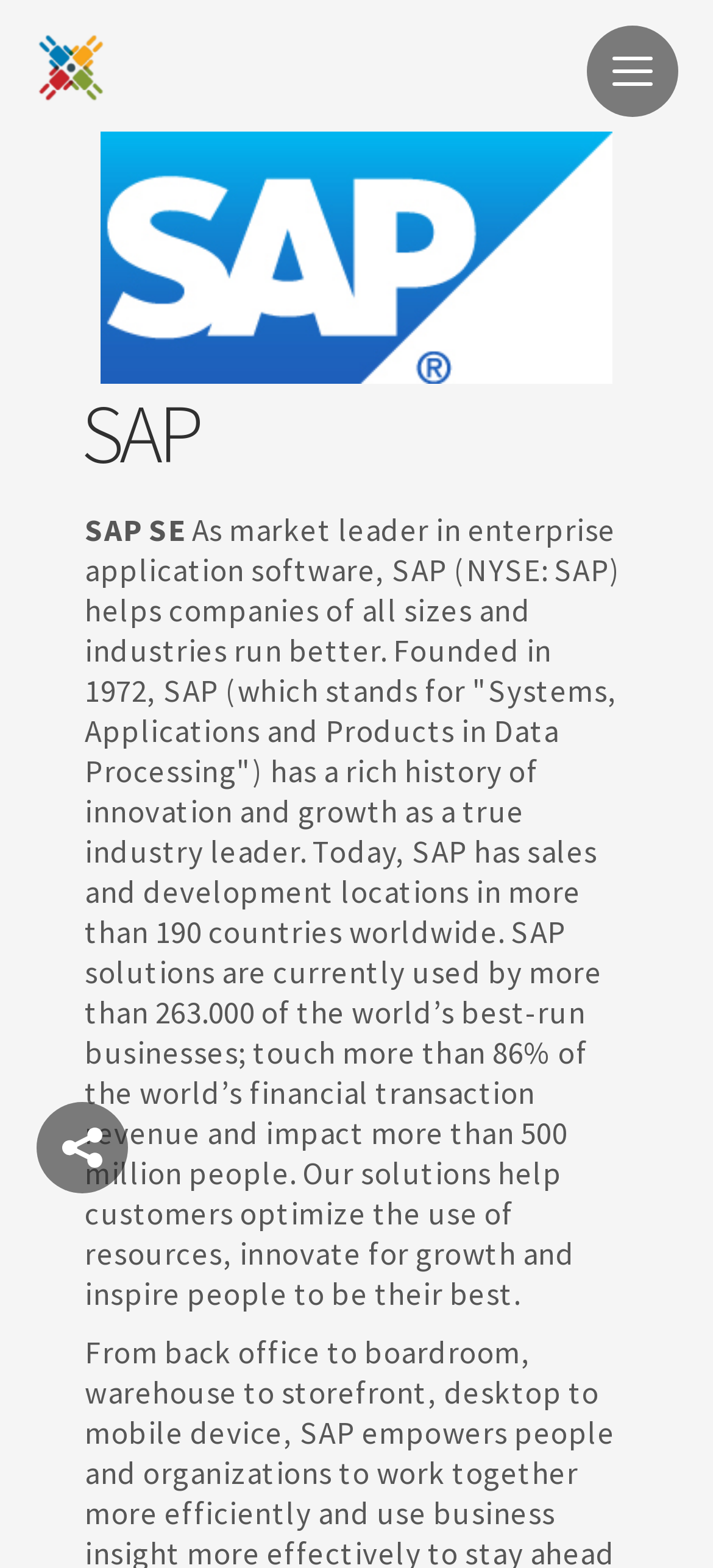What is the abbreviation of SAP?
Please answer the question with a detailed and comprehensive explanation.

The webpage provides a description of SAP, which includes the abbreviation 'SAP' standing for 'Systems, Applications and Products in Data Processing'.